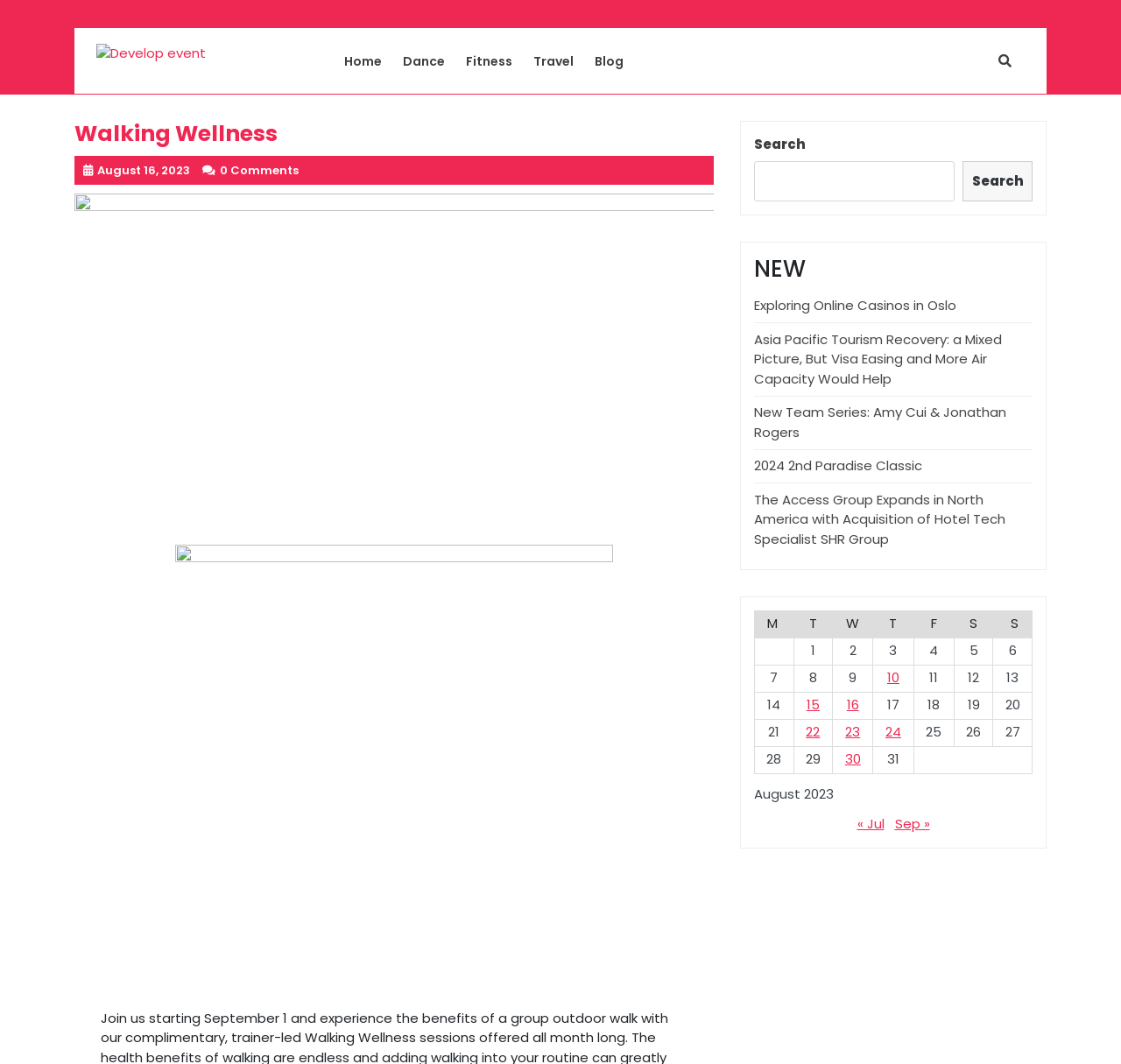Determine the bounding box coordinates of the UI element that matches the following description: "alt="Develop event"". The coordinates should be four float numbers between 0 and 1 in the format [left, top, right, bottom].

[0.086, 0.041, 0.184, 0.073]